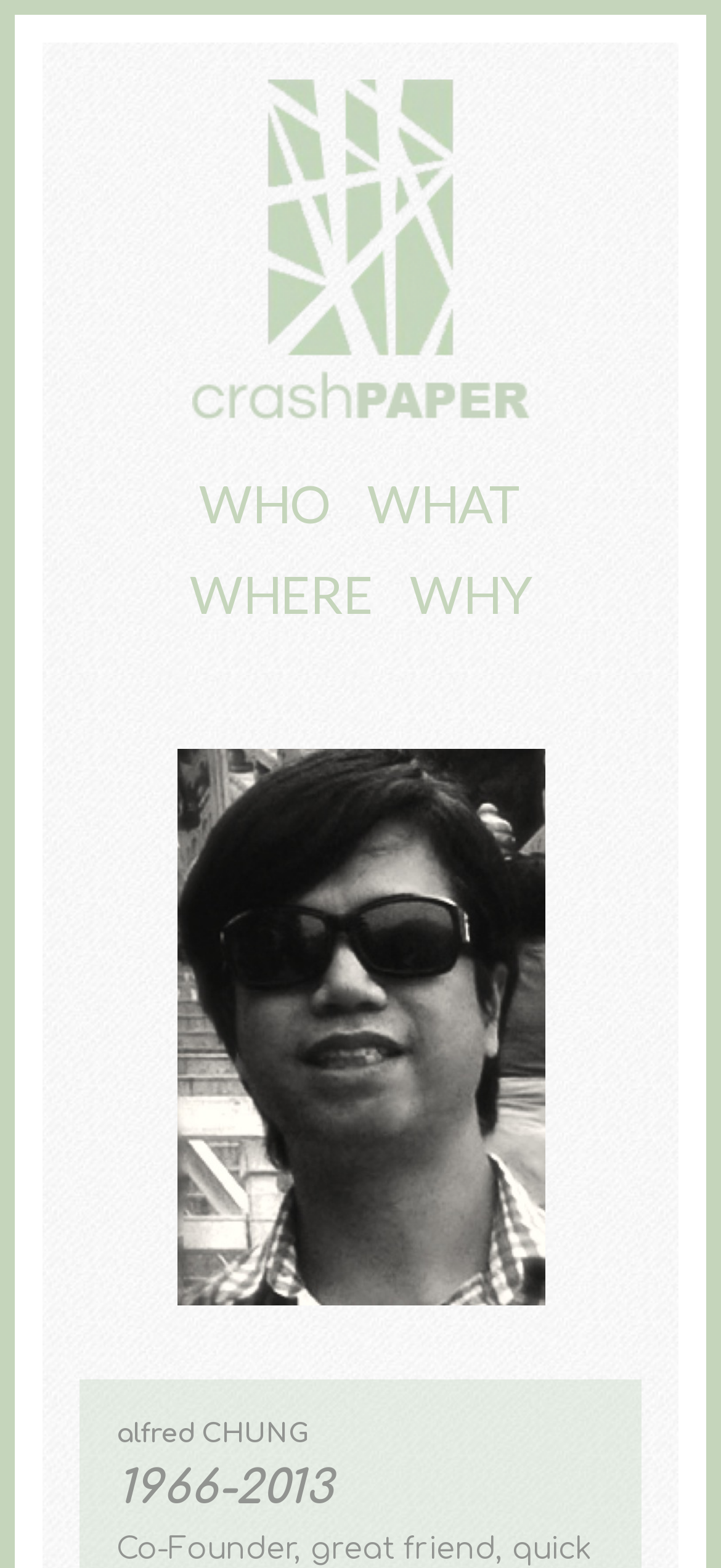Answer the question in one word or a short phrase:
What is the year range written below the person's name?

1966-2013